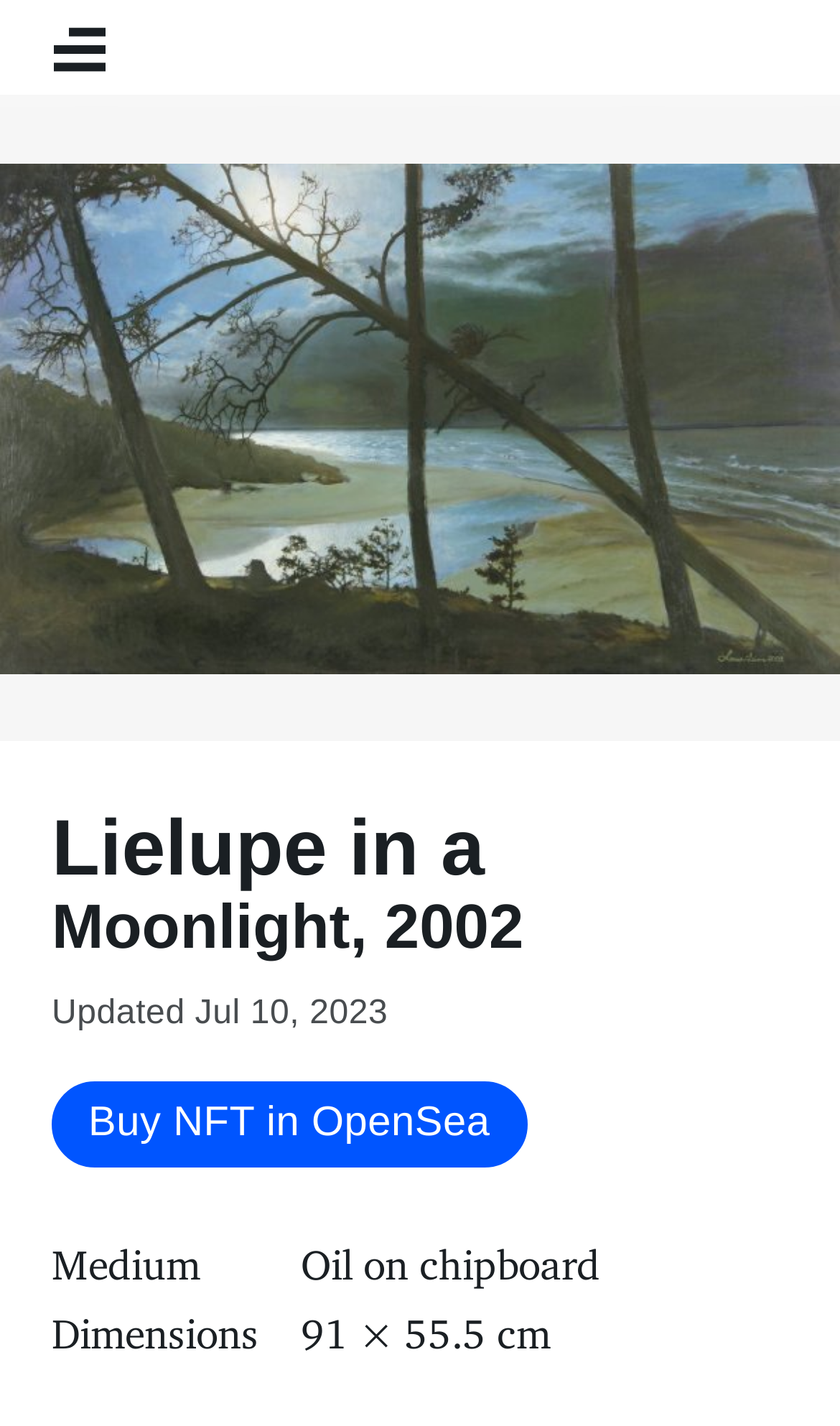When was the painting updated?
Provide a well-explained and detailed answer to the question.

The update time of the painting can be found in the StaticText element 'Updated Jul 10, 2023' which is a child of the time element.